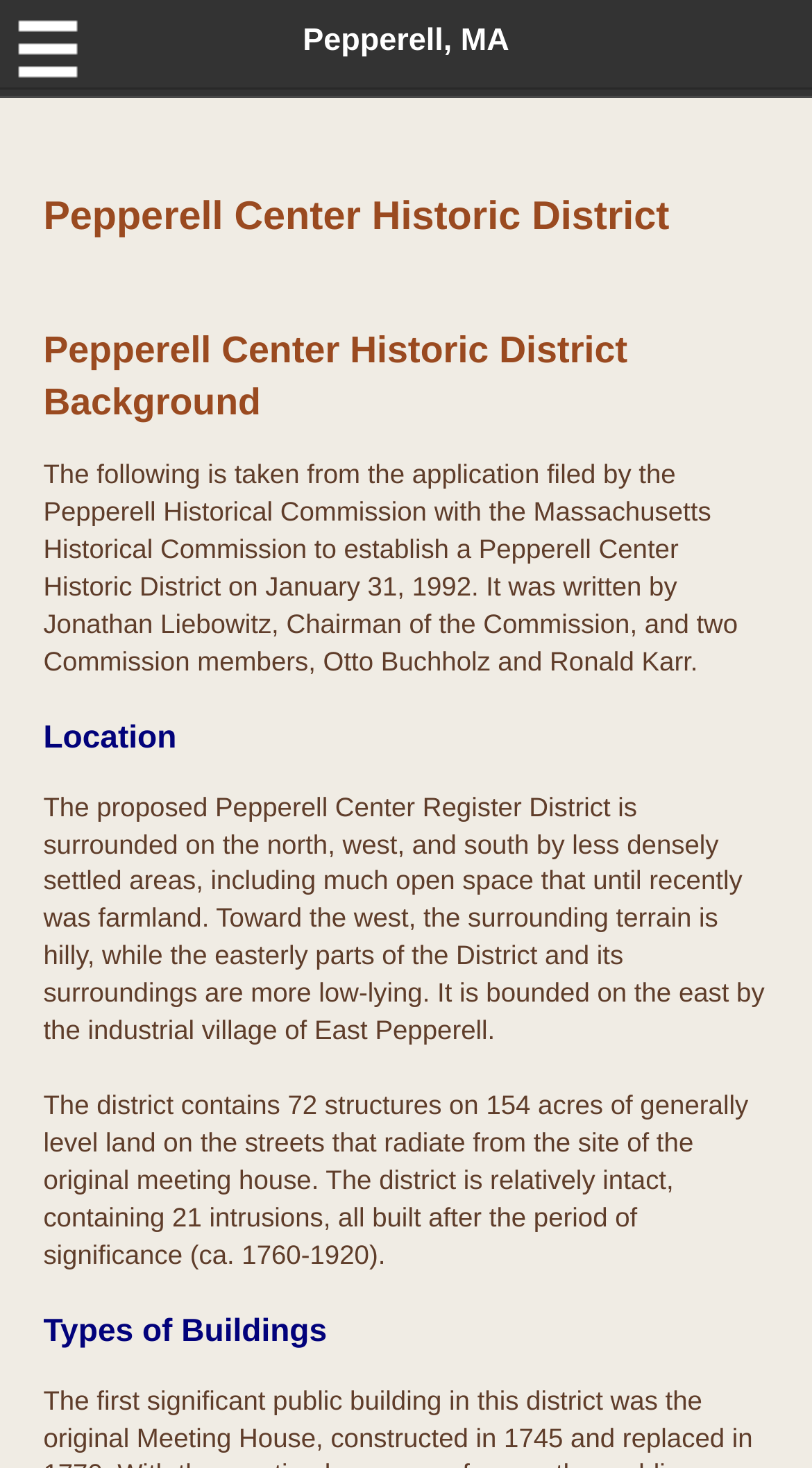How many structures are in the district?
Give a one-word or short-phrase answer derived from the screenshot.

72